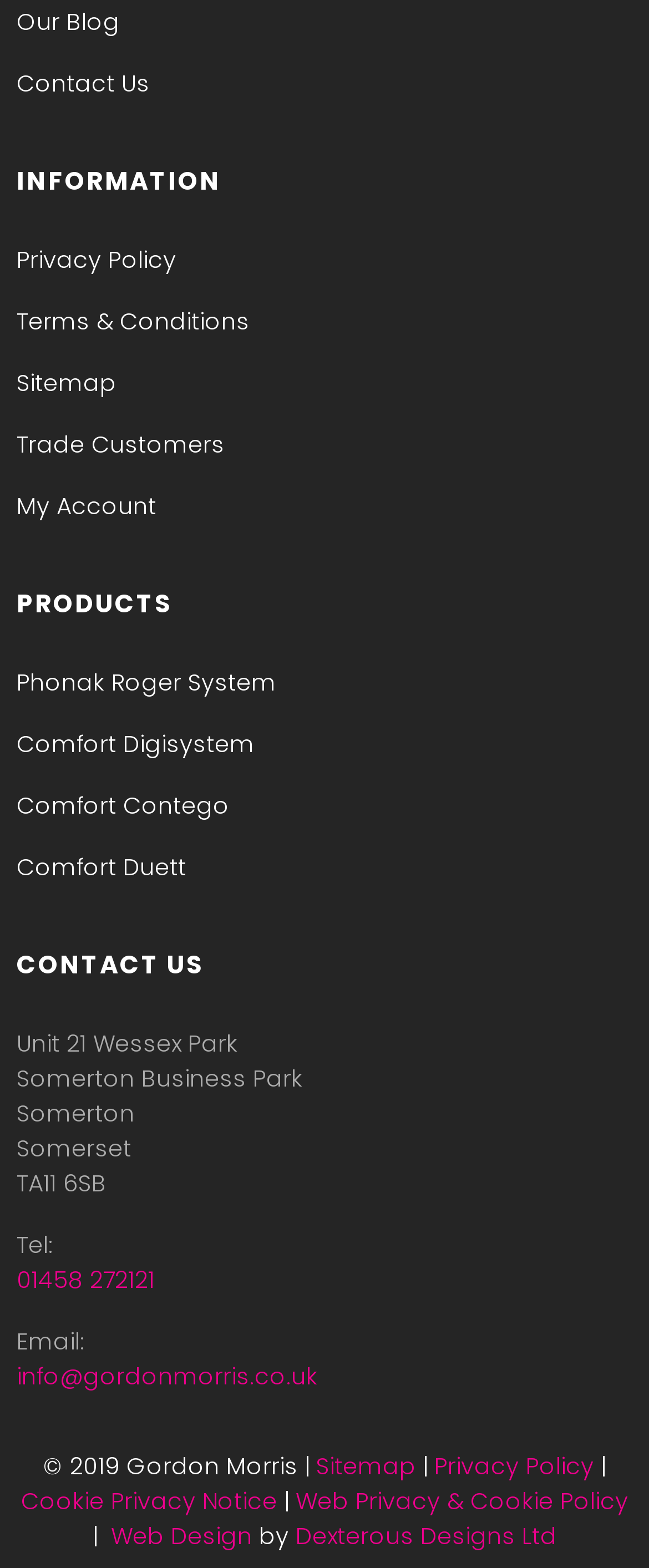Determine the bounding box coordinates of the clickable element necessary to fulfill the instruction: "Go to the blog". Provide the coordinates as four float numbers within the 0 to 1 range, i.e., [left, top, right, bottom].

[0.026, 0.003, 0.185, 0.024]